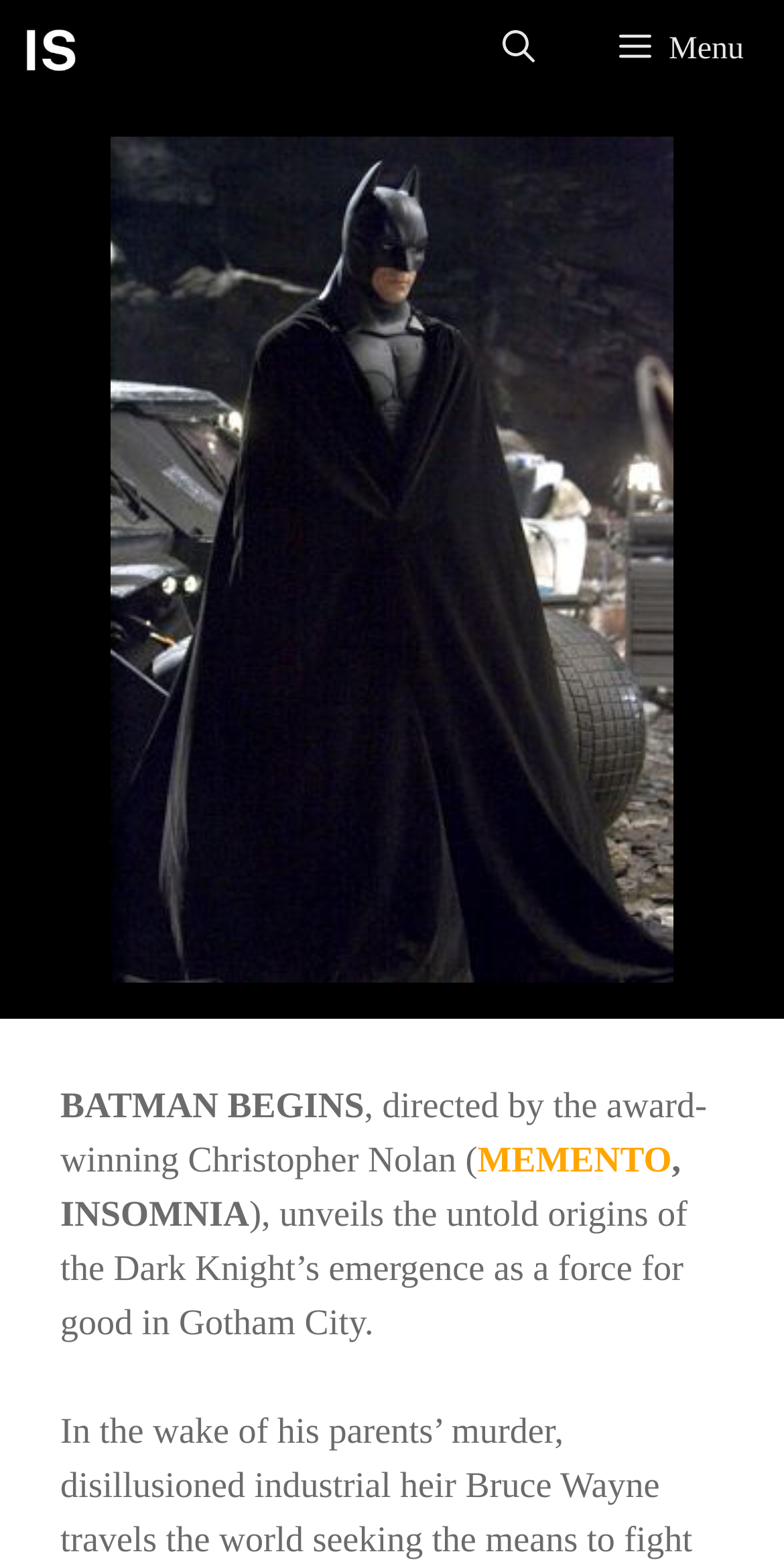Identify and provide the bounding box coordinates of the UI element described: "title="Industrial Scripts®"". The coordinates should be formatted as [left, top, right, bottom], with each number being a float between 0 and 1.

[0.026, 0.0, 0.103, 0.064]